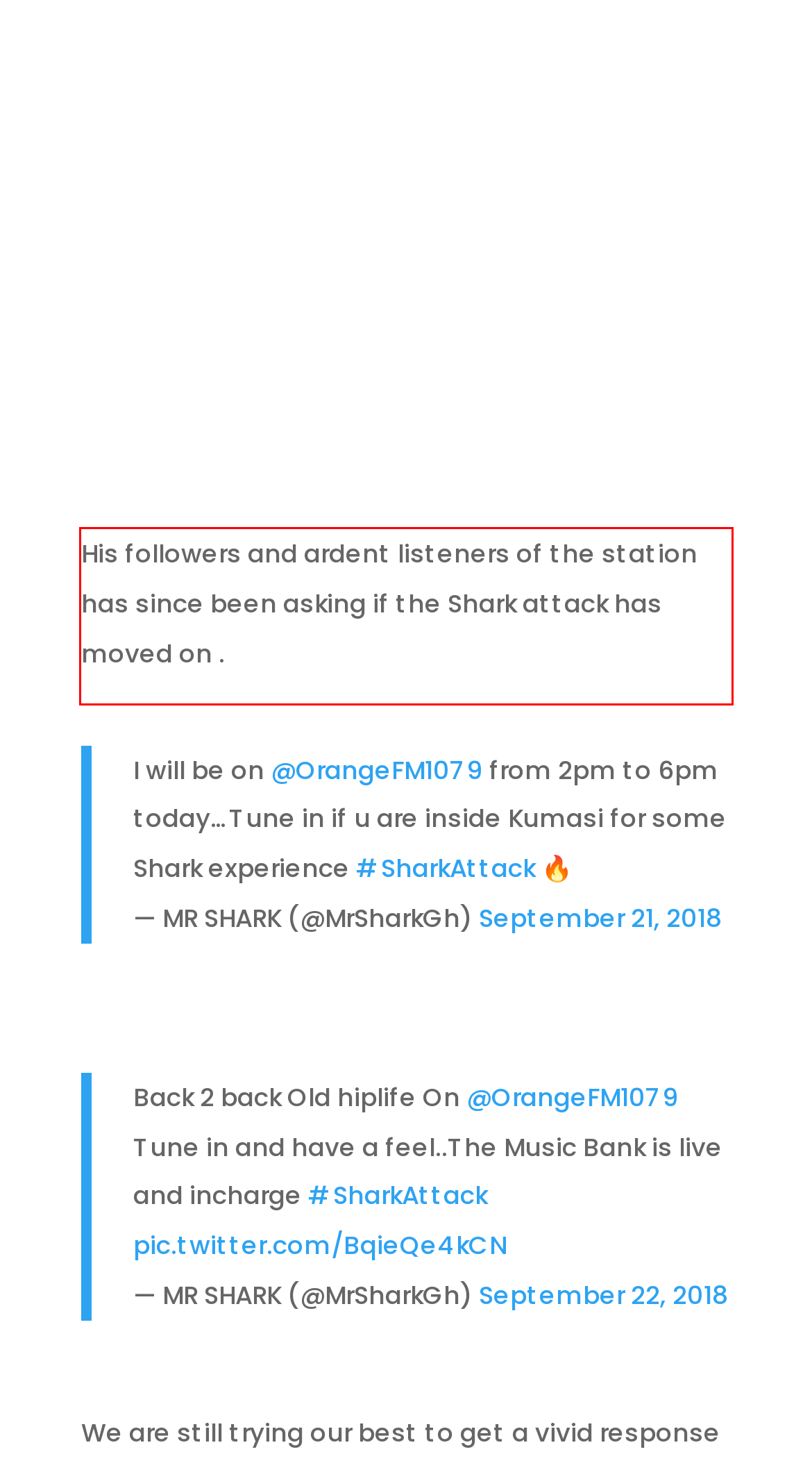Examine the webpage screenshot and use OCR to recognize and output the text within the red bounding box.

His followers and ardent listeners of the station has since been asking if the Shark attack has moved on .